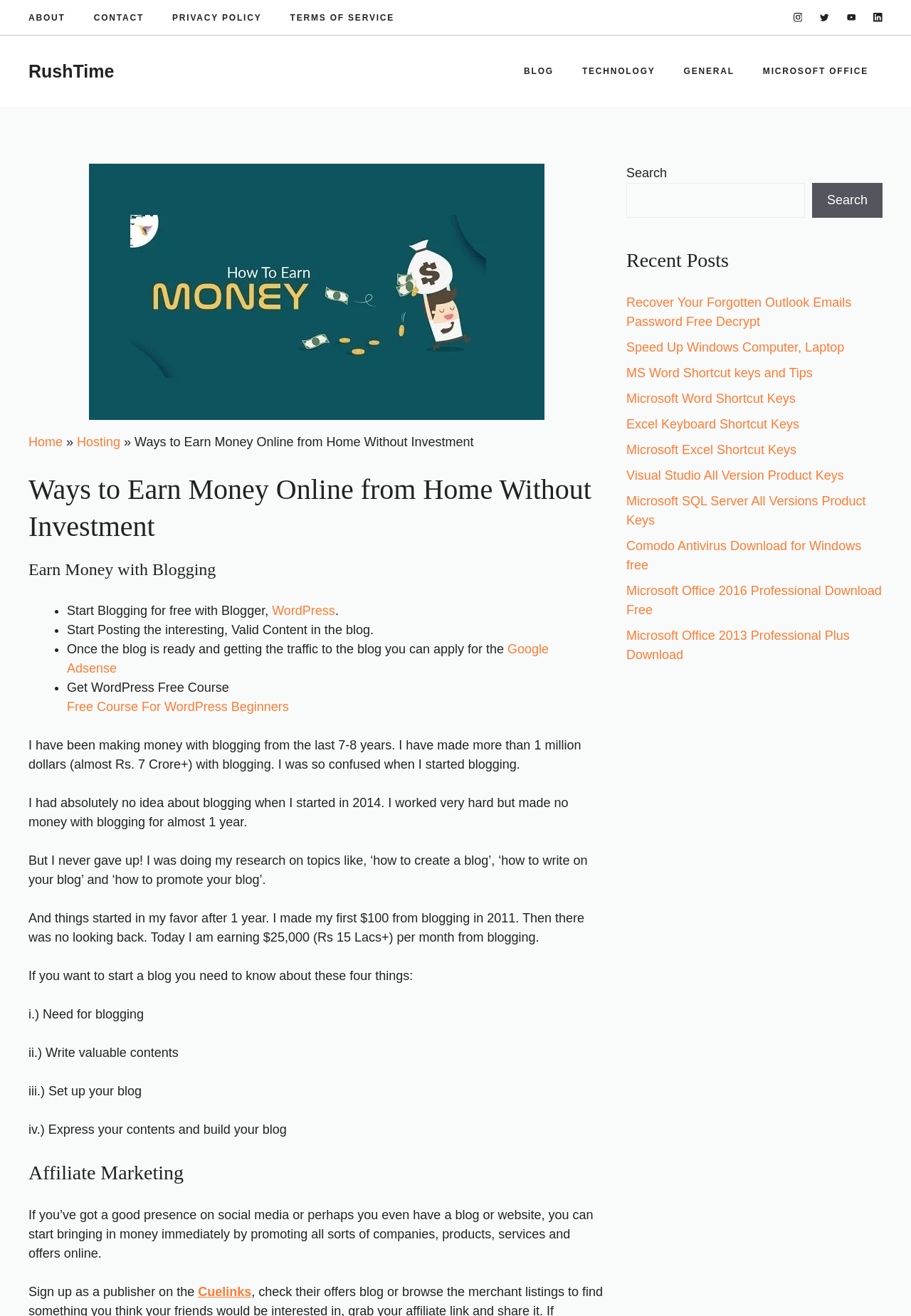Determine the bounding box coordinates of the section to be clicked to follow the instruction: "Learn more about Affiliate Marketing". The coordinates should be given as four float numbers between 0 and 1, formatted as [left, top, right, bottom].

[0.031, 0.88, 0.664, 0.901]